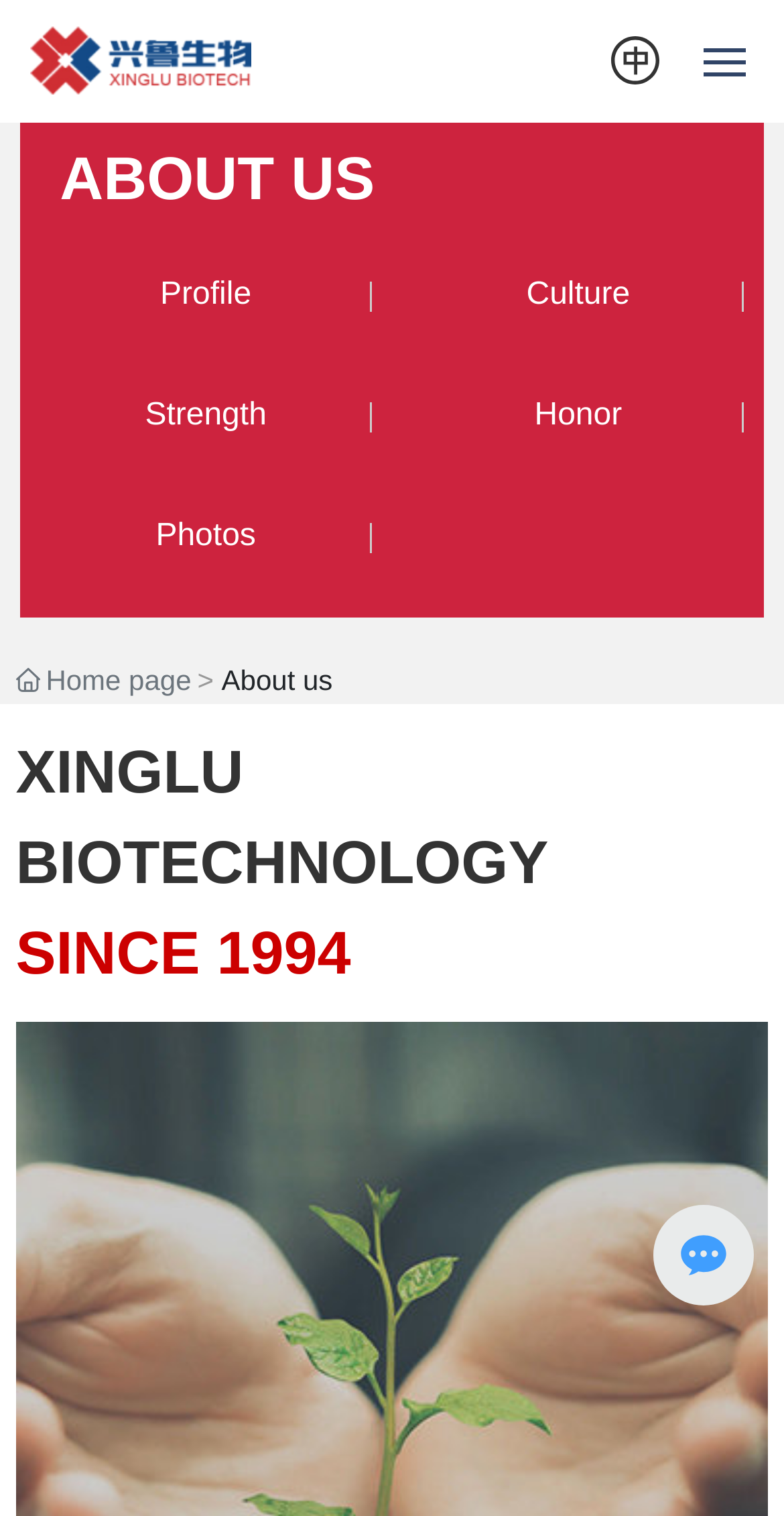Illustrate the webpage's structure and main components comprehensively.

The webpage is about Shandong Xinglu Biotechnology Co., Ltd., a high-tech enterprise integrating trade, industry, and science. At the top-left corner, there is a logo of the company, which is an image with a link to the company's homepage. Below the logo, there is a navigation menu with links to different sections of the website, including "Home", "About us", "Products", "Advantage", "News", and "Contact Us". Each link has a corresponding icon, which is an image, to its right.

On the top-right corner, there is a language selection option, "ENGLISH", with a flag icon next to it. Below the navigation menu, there is a large banner image that spans the entire width of the page.

The main content of the page is divided into two sections. On the left side, there are links to sub-sections of the "About us" page, including "Profile", "Culture", "Strength", "Honor", and "Photos". On the right side, there is a brief introduction to the company, with a heading "ABOUT US" and a paragraph of text that describes the company's history and mission.

At the bottom of the page, there is a footer section with a link to the "Home page" and a copyright notice. There is also a small image at the bottom-right corner of the page.